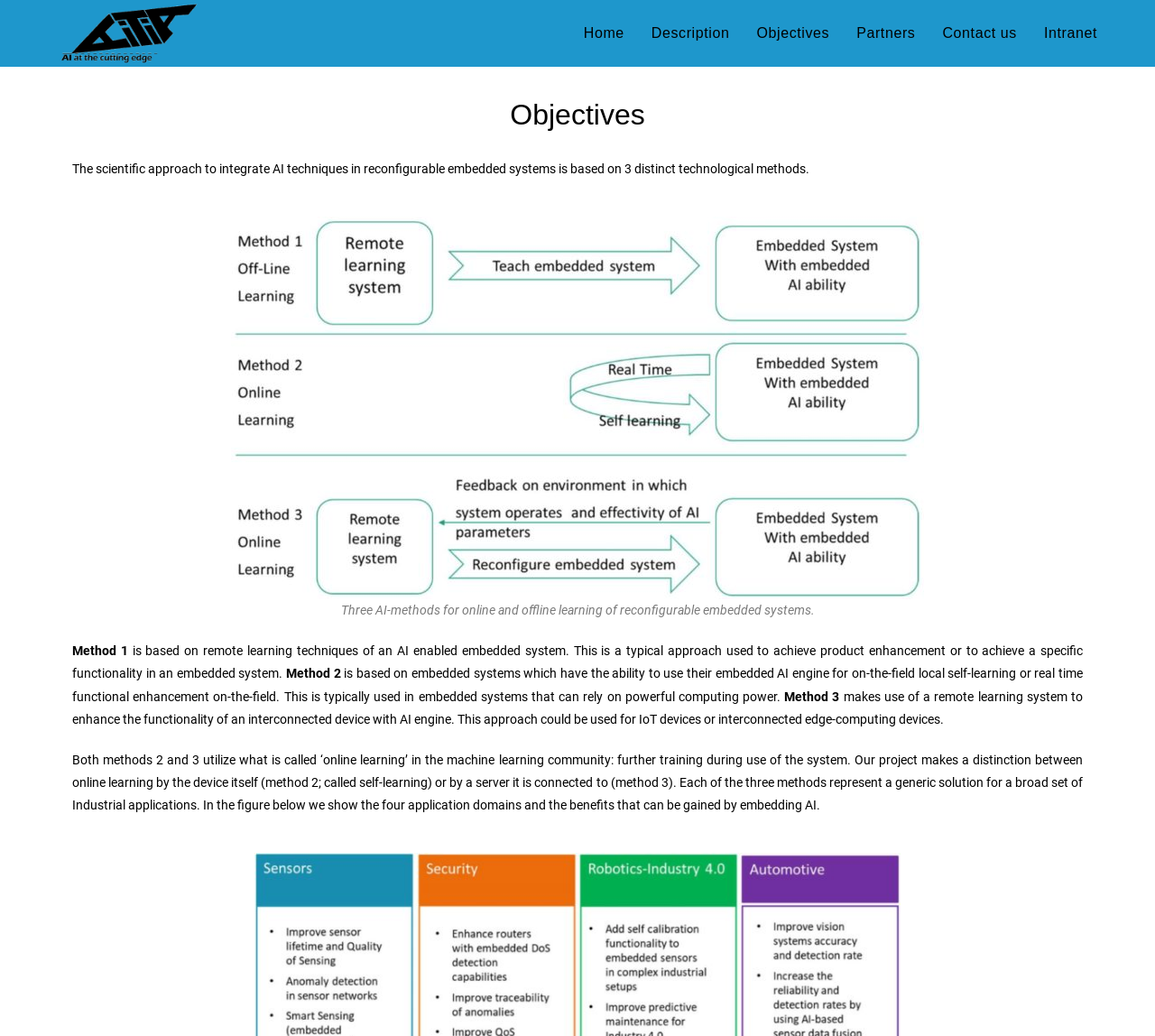What is the purpose of the figure in the webpage?
Please answer the question as detailed as possible.

The figure is mentioned in the static text element with ID 300, and it is used to show the four application domains and the benefits that can be gained by embedding AI in Industrial applications.